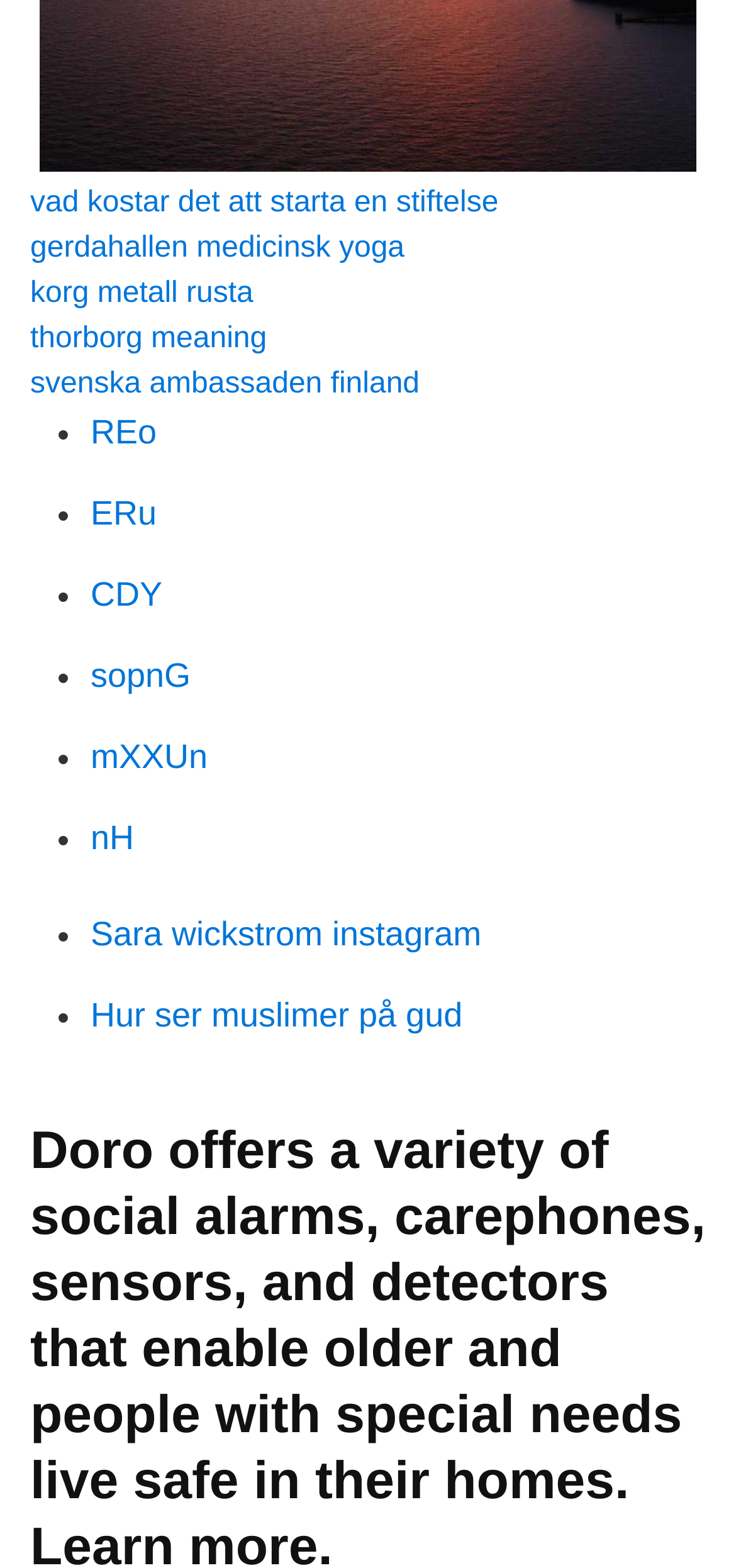How many list markers are on the webpage?
Use the screenshot to answer the question with a single word or phrase.

7